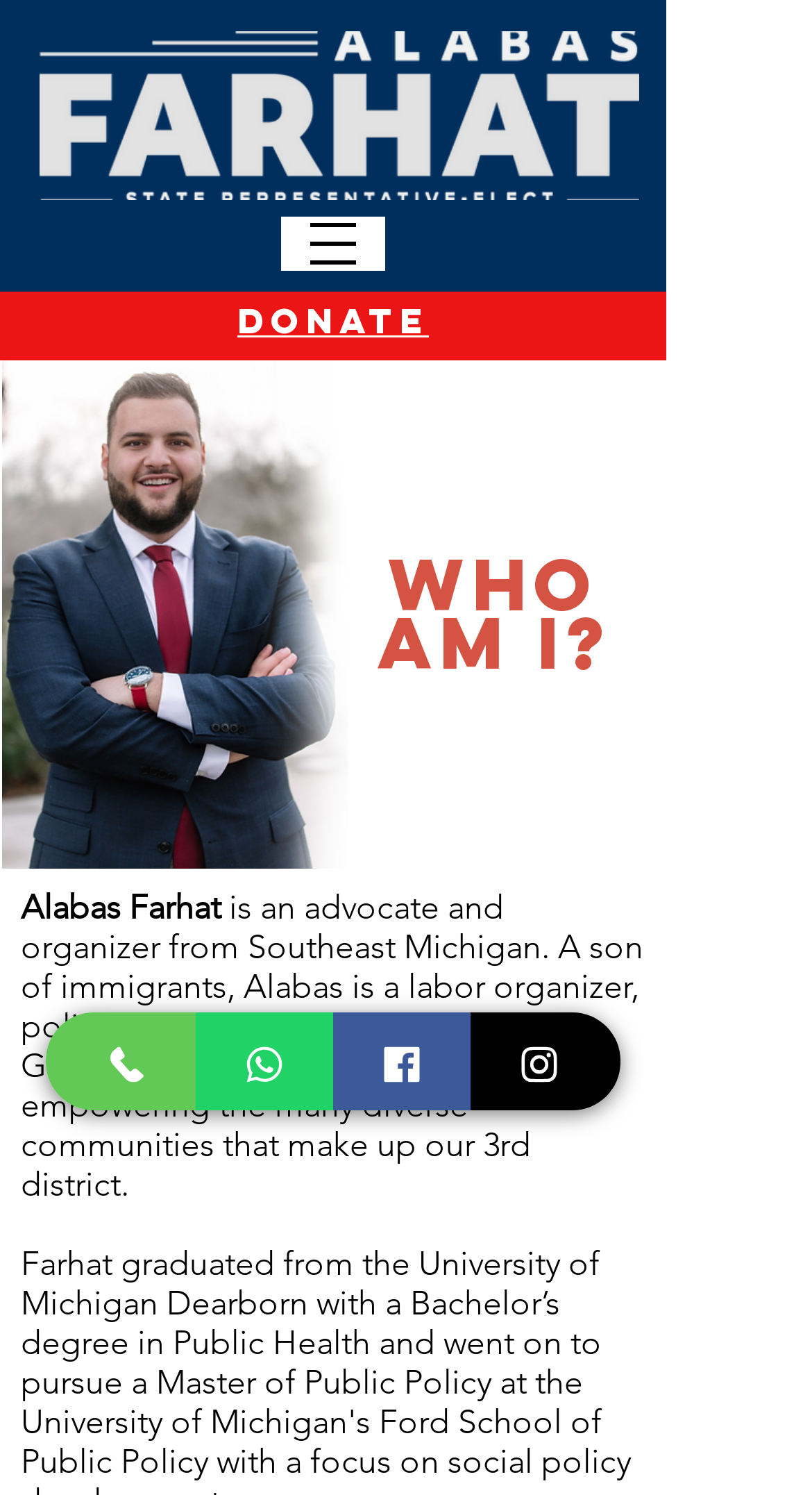How many social media platforms are linked on the webpage?
Please give a detailed and elaborate explanation in response to the question.

The webpage contains links to four social media platforms: Phone, WhatsApp, Facebook, and Instagram, which are commonly used for personal and professional networking.